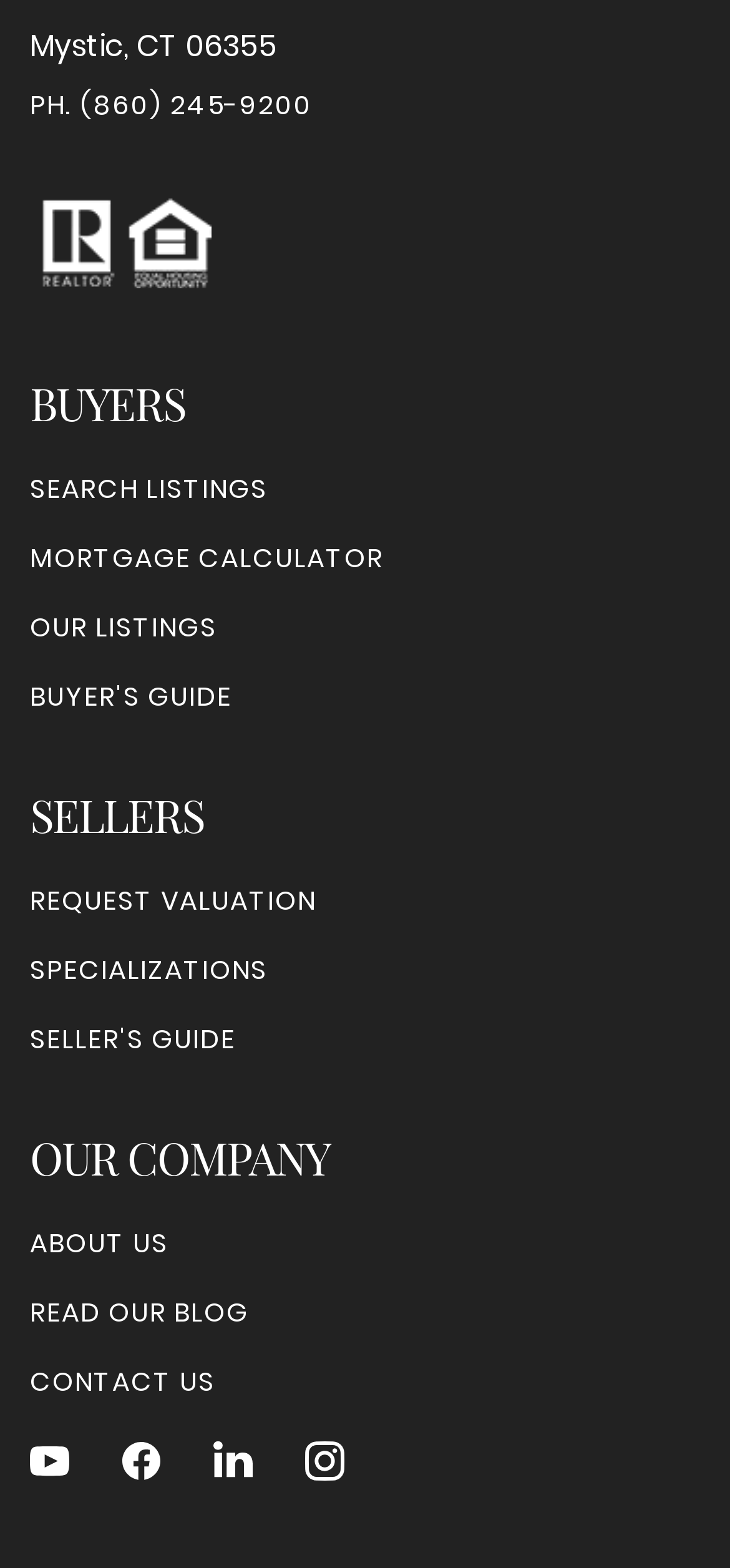What is the location of the real estate company?
Ensure your answer is thorough and detailed.

I found the location by looking at the static text element with the text 'Mystic, CT 06355' which is located at the top of the page.